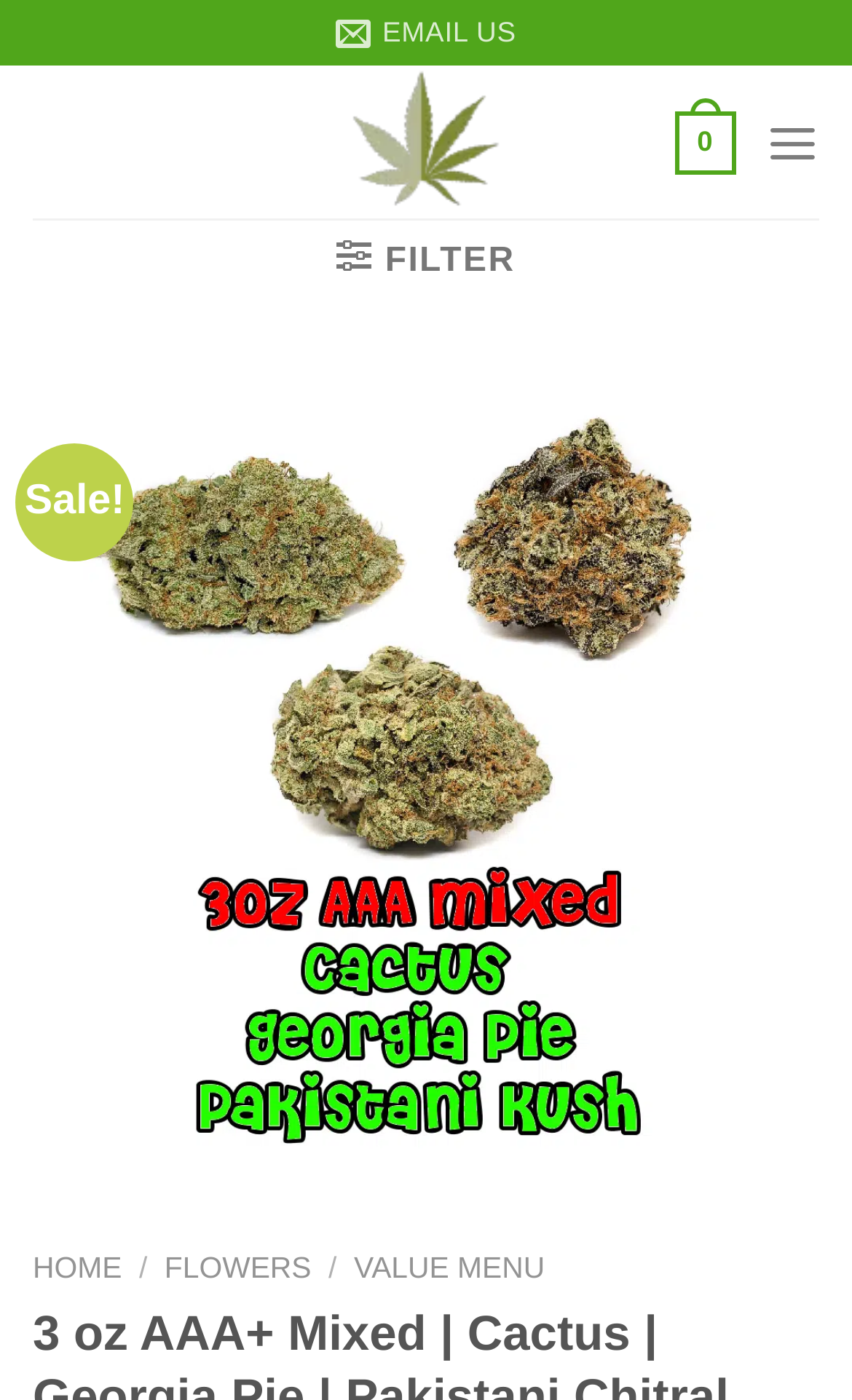Use the details in the image to answer the question thoroughly: 
What is the name of the online dispensary?

By looking at the link '#1 Online Dispensary Canada – Buy Weed Online at Tale of Two Strains' and its corresponding image, I can infer that the name of the online dispensary is Tale of Two Strains.